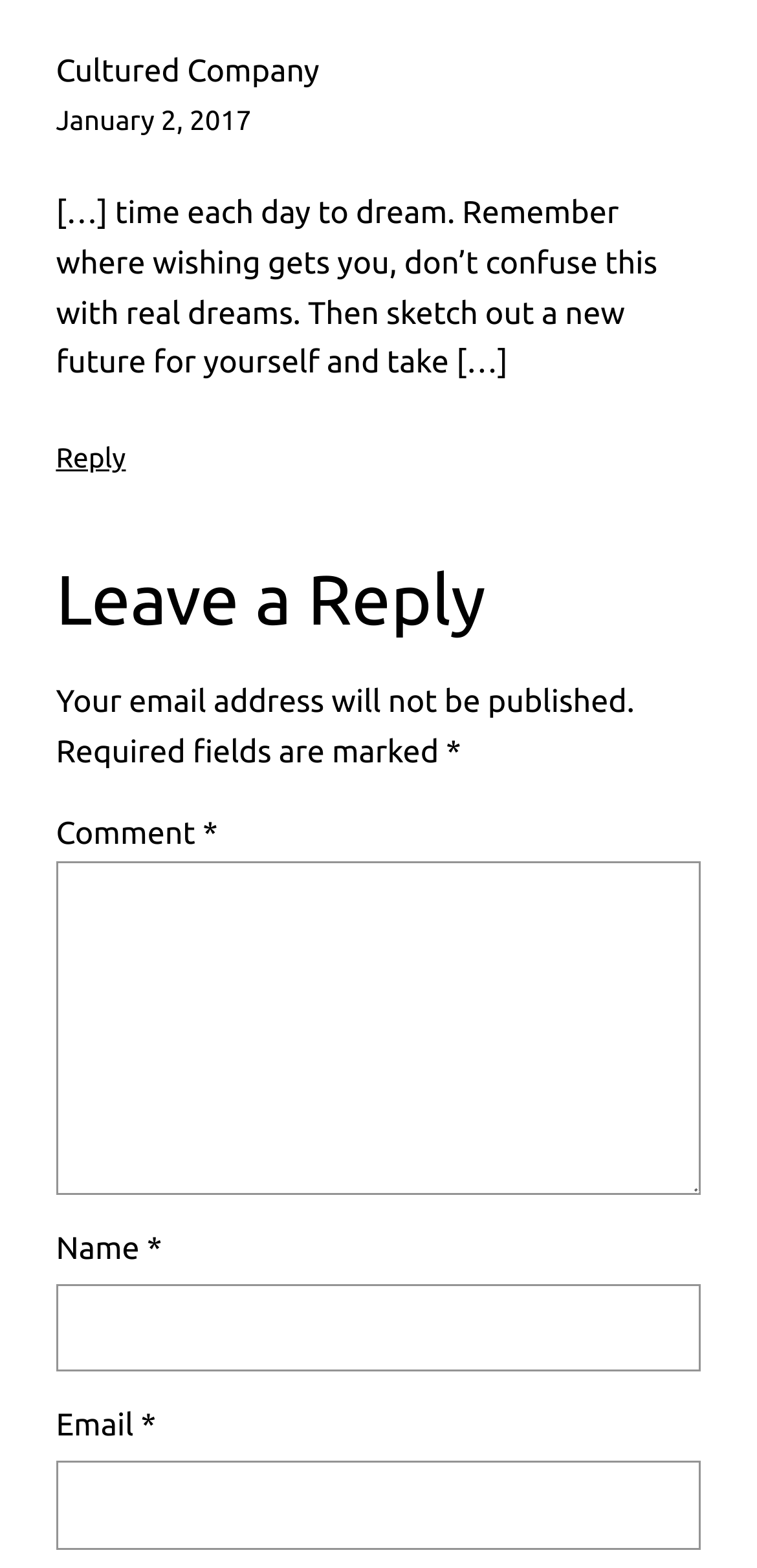Can users reply to the post?
Give a one-word or short phrase answer based on the image.

Yes